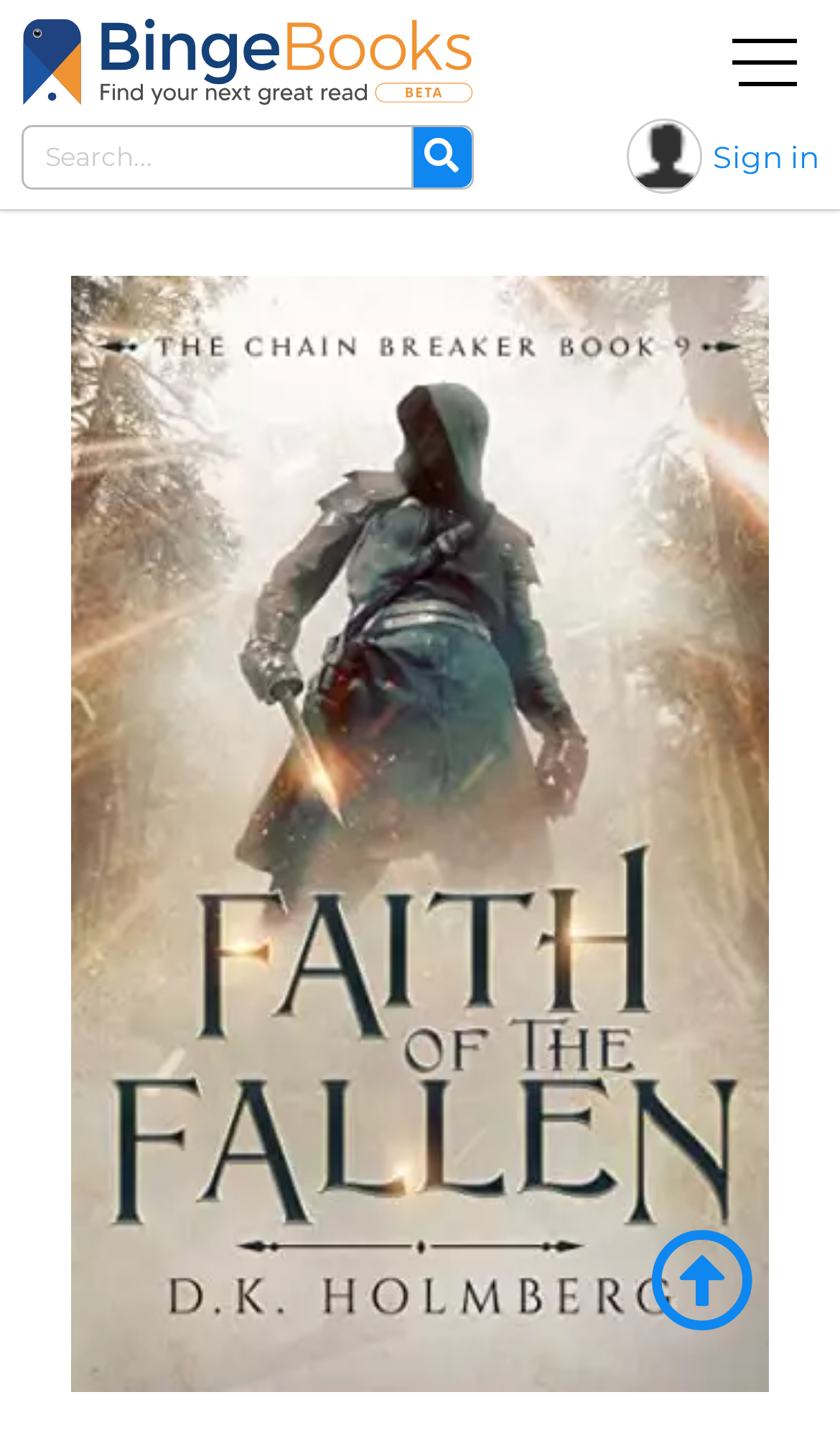Based on the image, give a detailed response to the question: What is the function of the button next to the textbox?

The button is located next to the textbox and is labeled 'Search', indicating that its function is to submit the search query entered in the textbox.